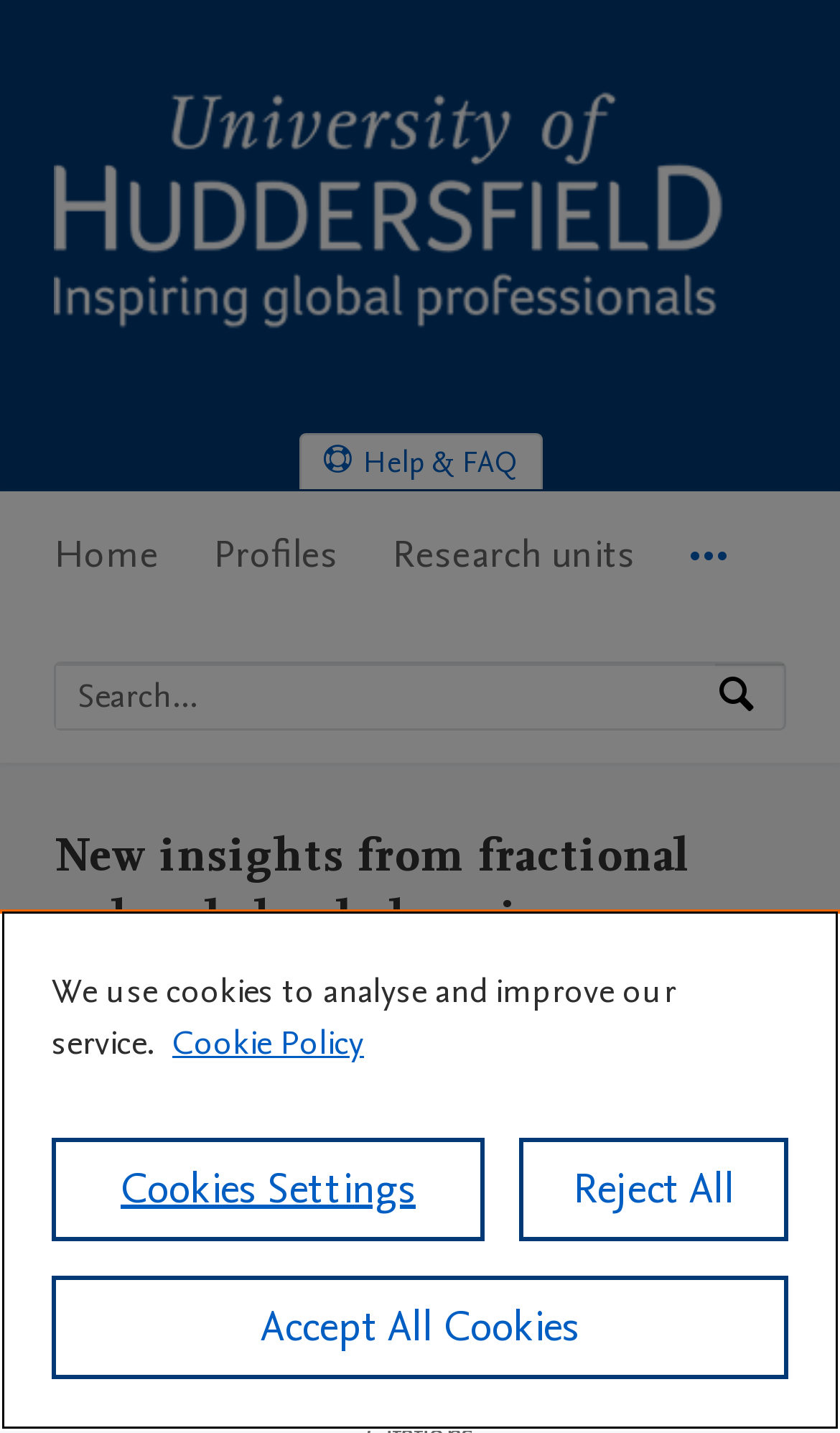Given the element description Accept All Cookies, specify the bounding box coordinates of the corresponding UI element in the format (top-left x, top-left y, bottom-right x, bottom-right y). All values must be between 0 and 1.

[0.062, 0.89, 0.938, 0.962]